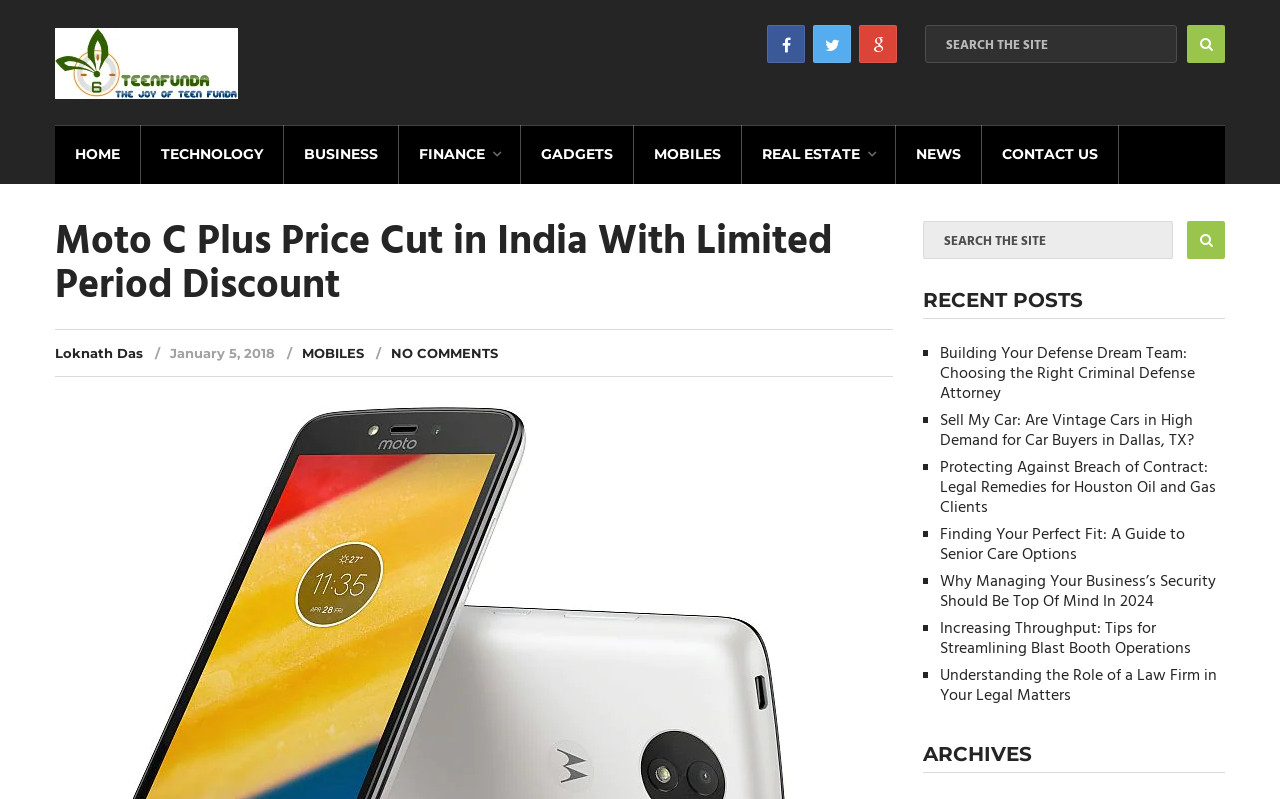What is the name of the website?
Please answer the question with a single word or phrase, referencing the image.

Teen Funda